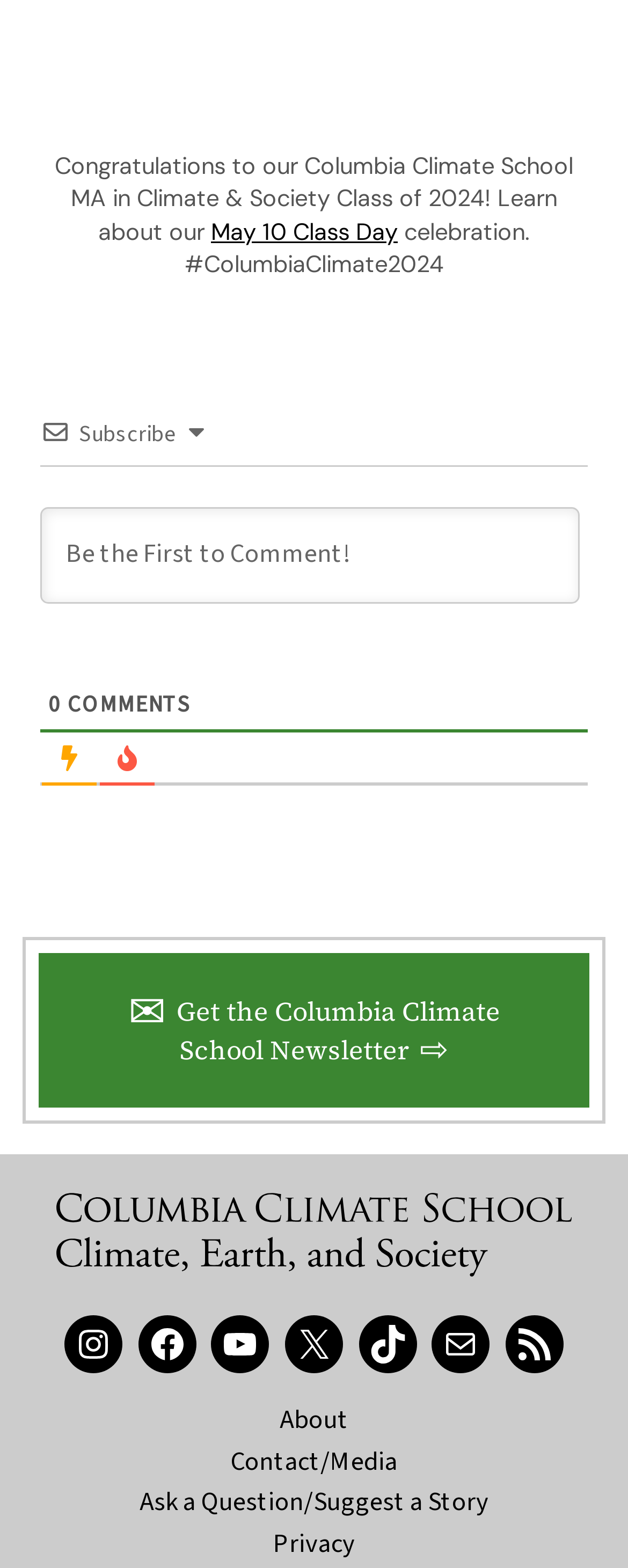Please identify the bounding box coordinates of where to click in order to follow the instruction: "Get the Columbia Climate School Newsletter".

[0.204, 0.634, 0.796, 0.681]